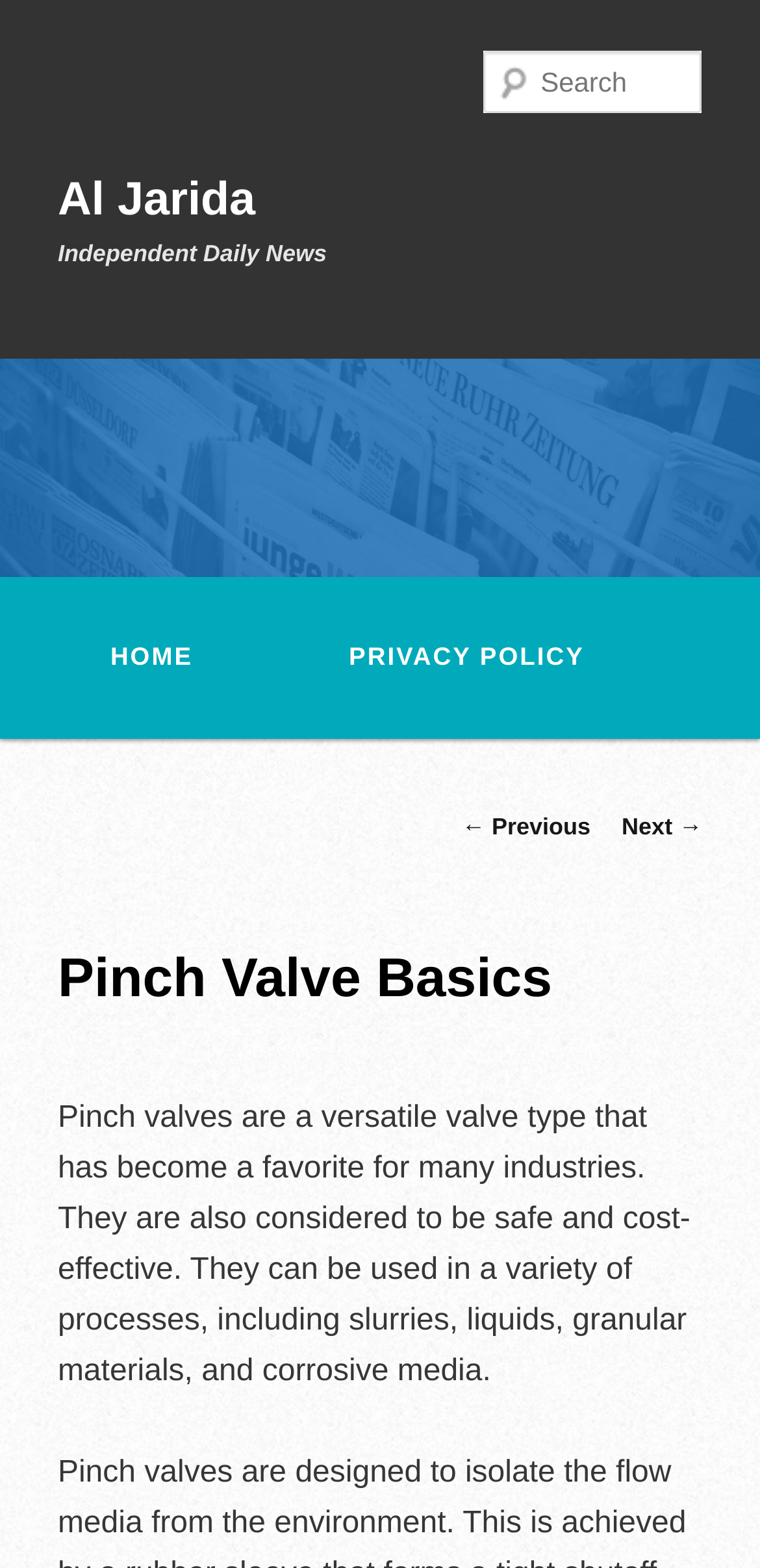Please determine the bounding box coordinates for the element with the description: "Next →".

[0.818, 0.518, 0.924, 0.536]